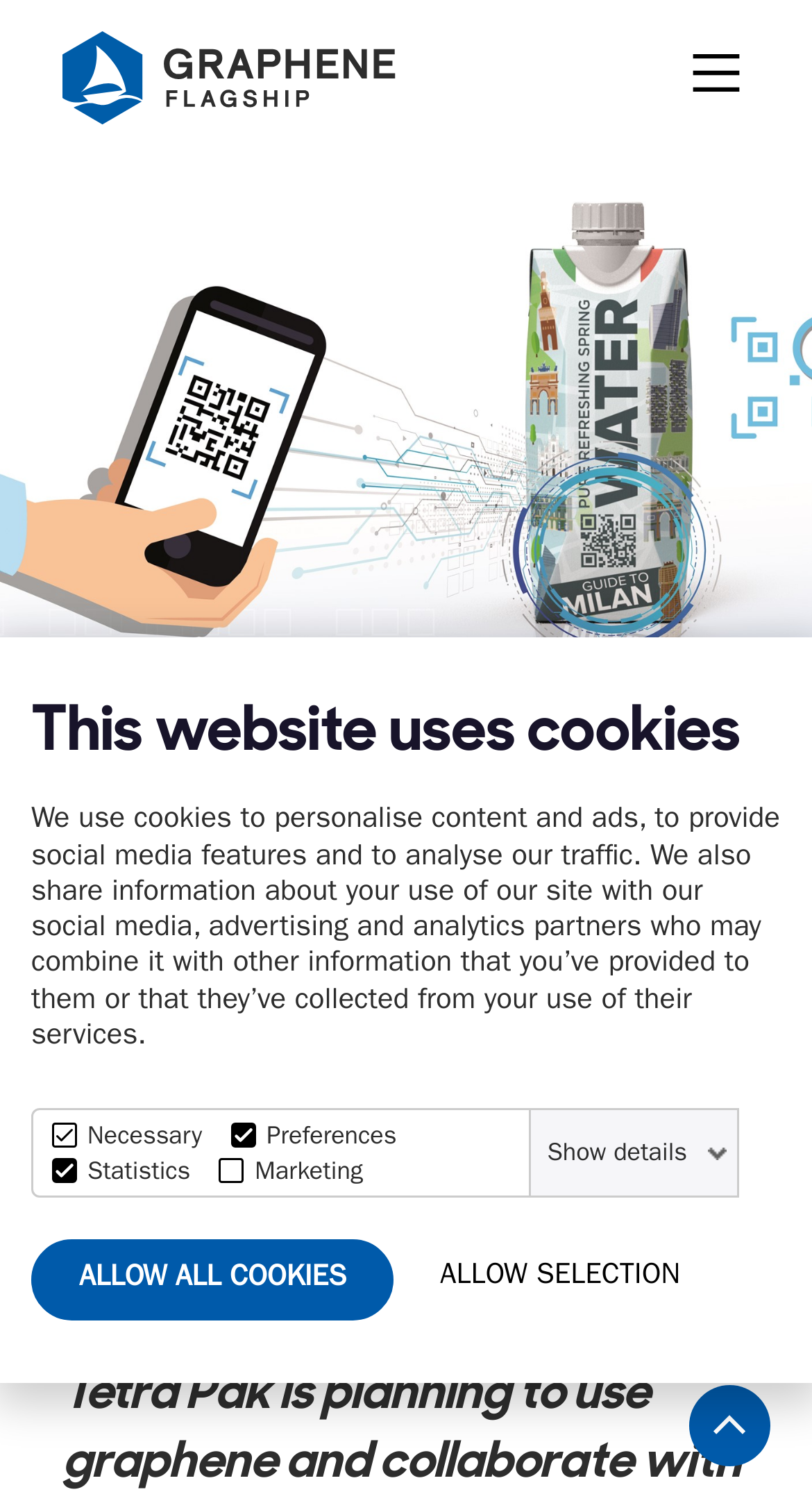Determine the bounding box coordinates for the area that needs to be clicked to fulfill this task: "Open the hamburger menu". The coordinates must be given as four float numbers between 0 and 1, i.e., [left, top, right, bottom].

[0.853, 0.034, 0.911, 0.065]